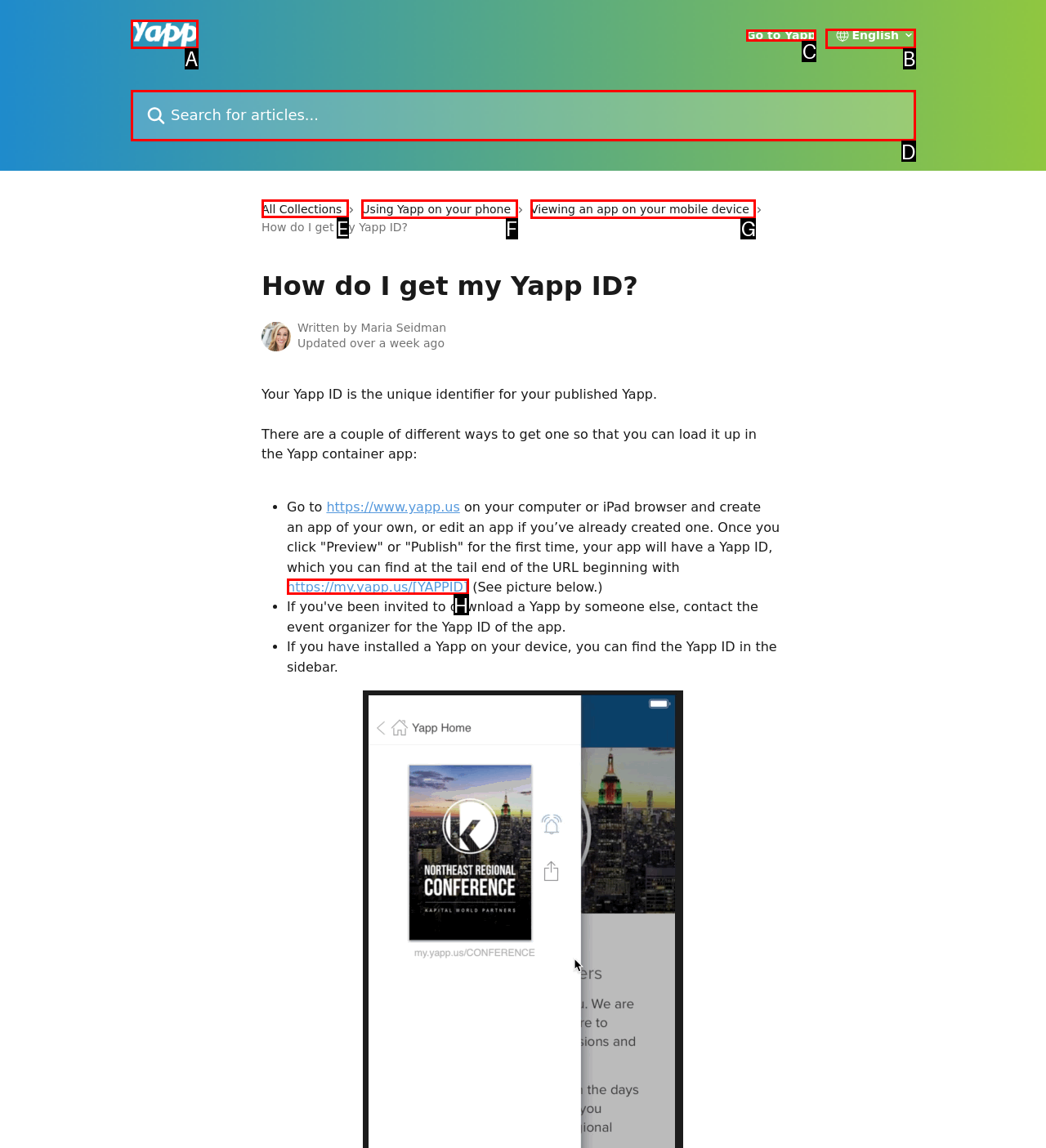Determine the right option to click to perform this task: View all collections
Answer with the correct letter from the given choices directly.

E